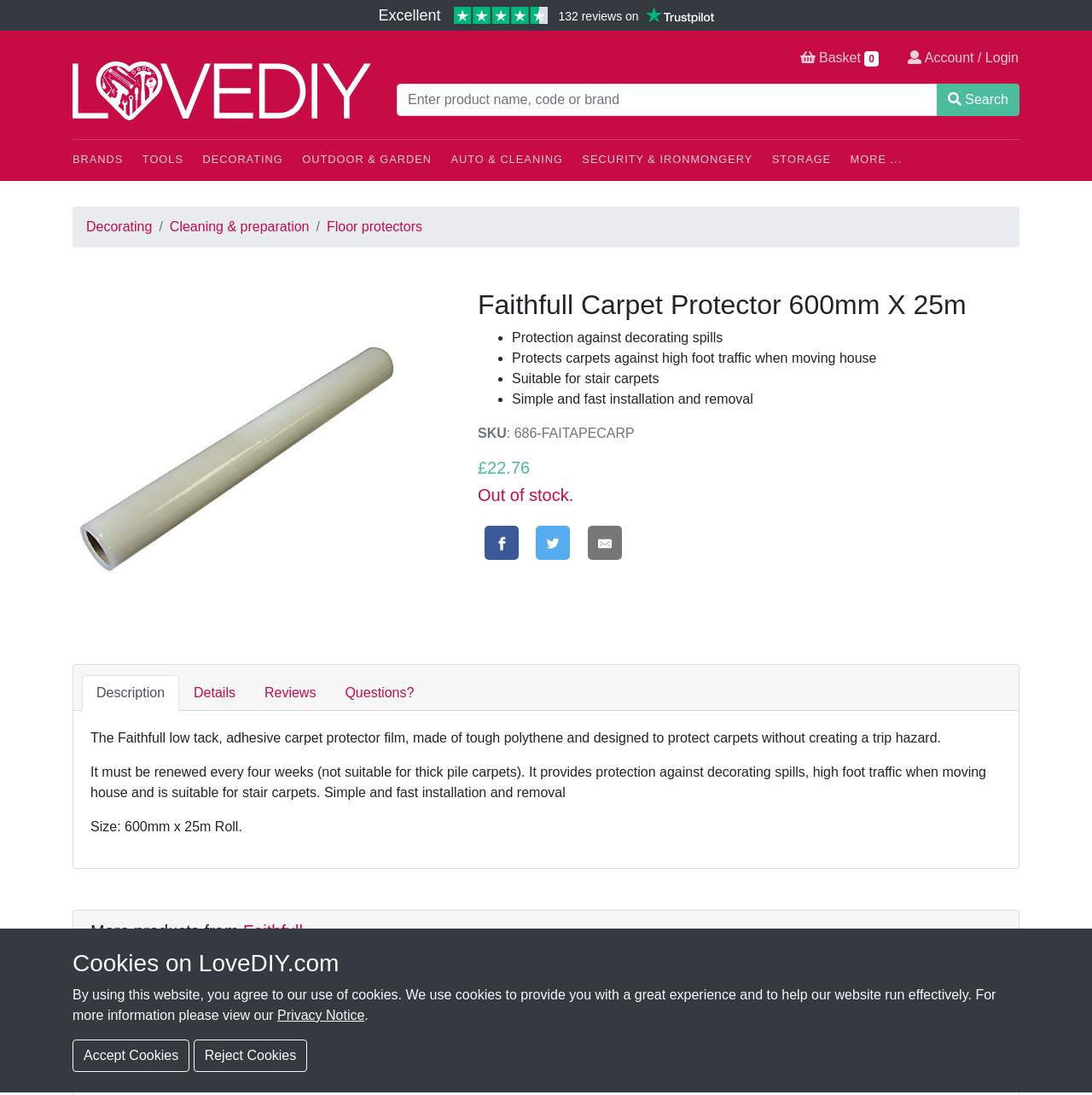Bounding box coordinates should be in the format (top-left x, top-left y, bottom-right x, bottom-right y) and all values should be floating point numbers between 0 and 1. Determine the bounding box coordinate for the UI element described as: More ...

[0.779, 0.138, 0.84, 0.157]